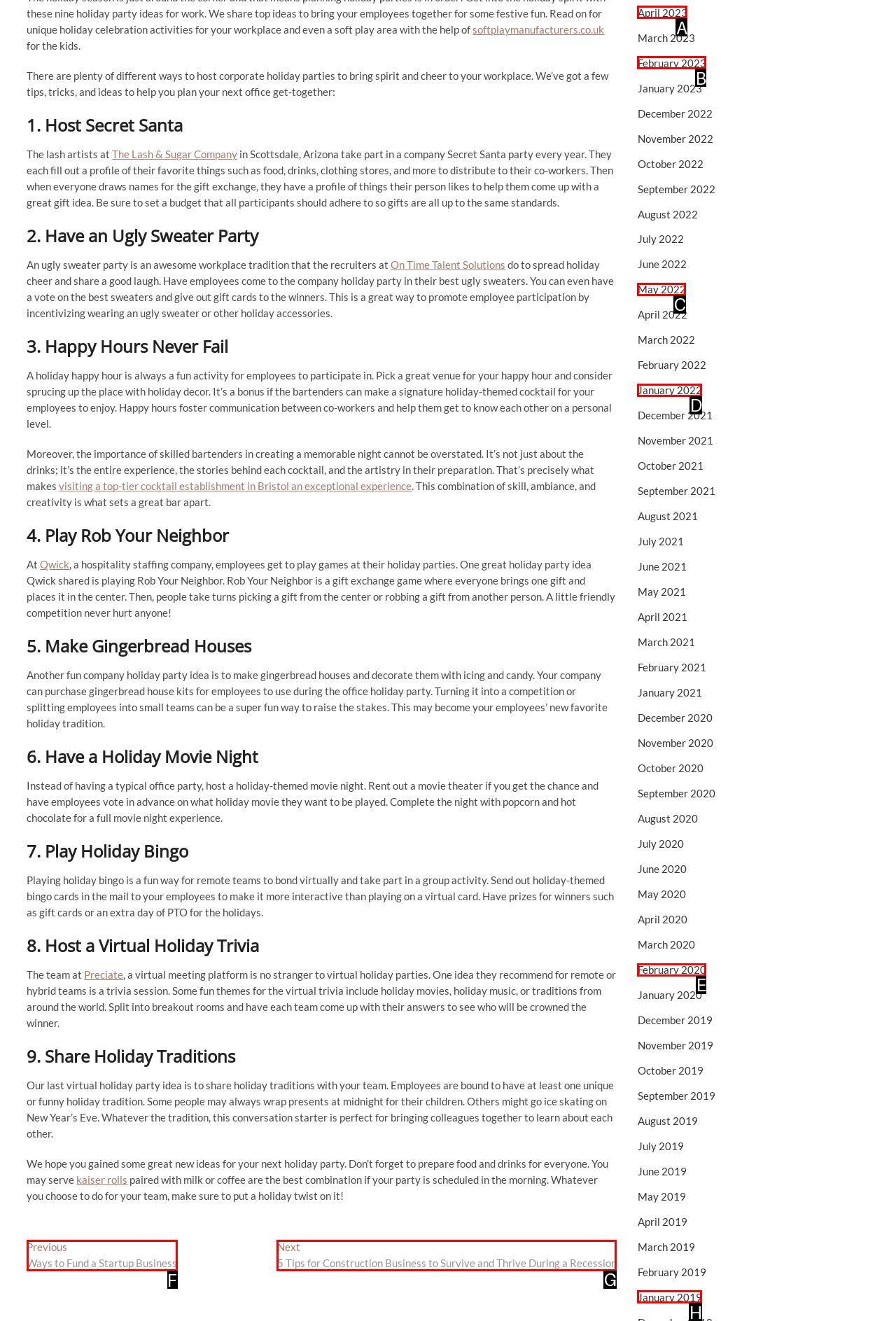Please identify the correct UI element to click for the task: go to next post Respond with the letter of the appropriate option.

G